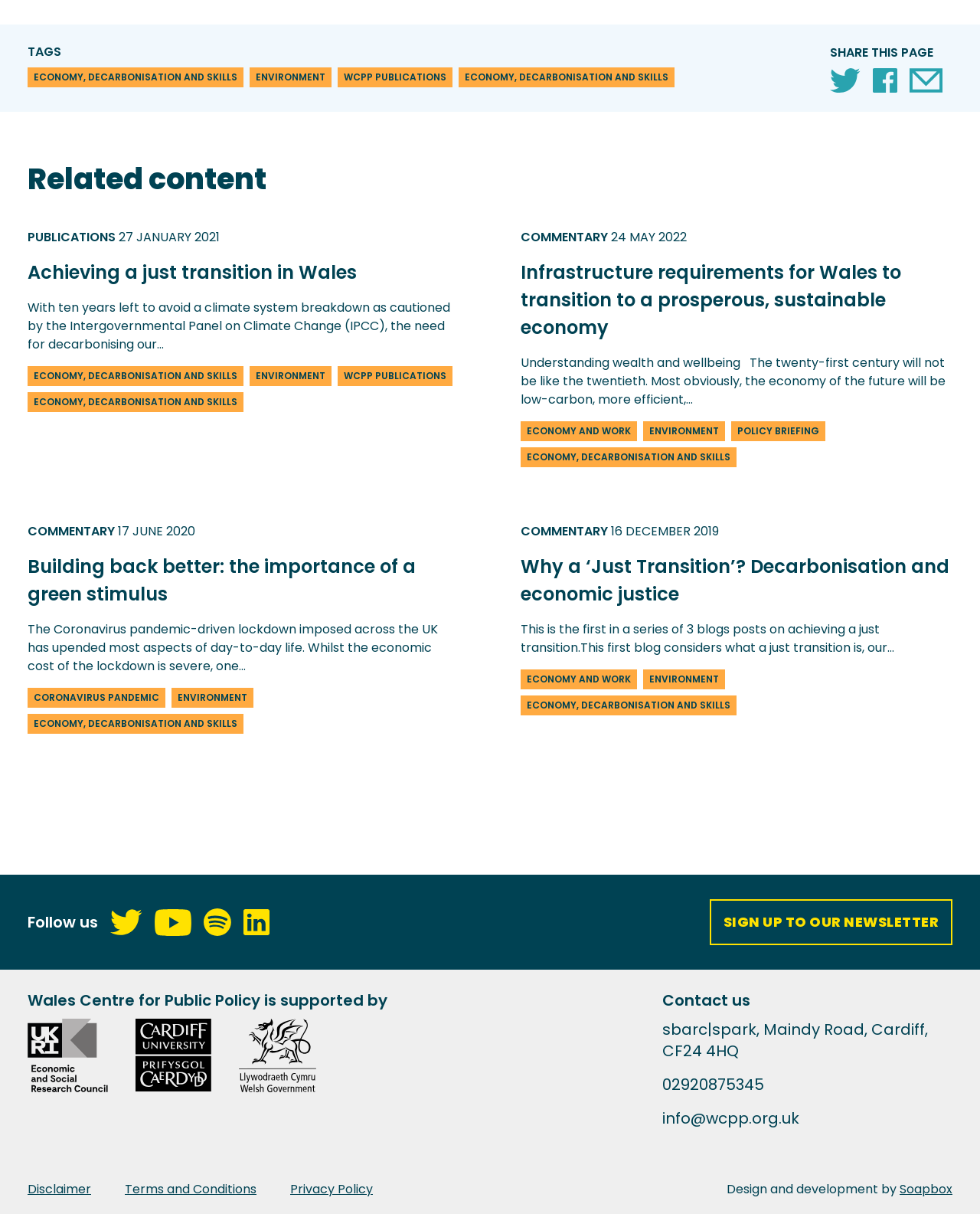Calculate the bounding box coordinates of the UI element given the description: "Coronavirus Pandemic".

[0.028, 0.567, 0.169, 0.583]